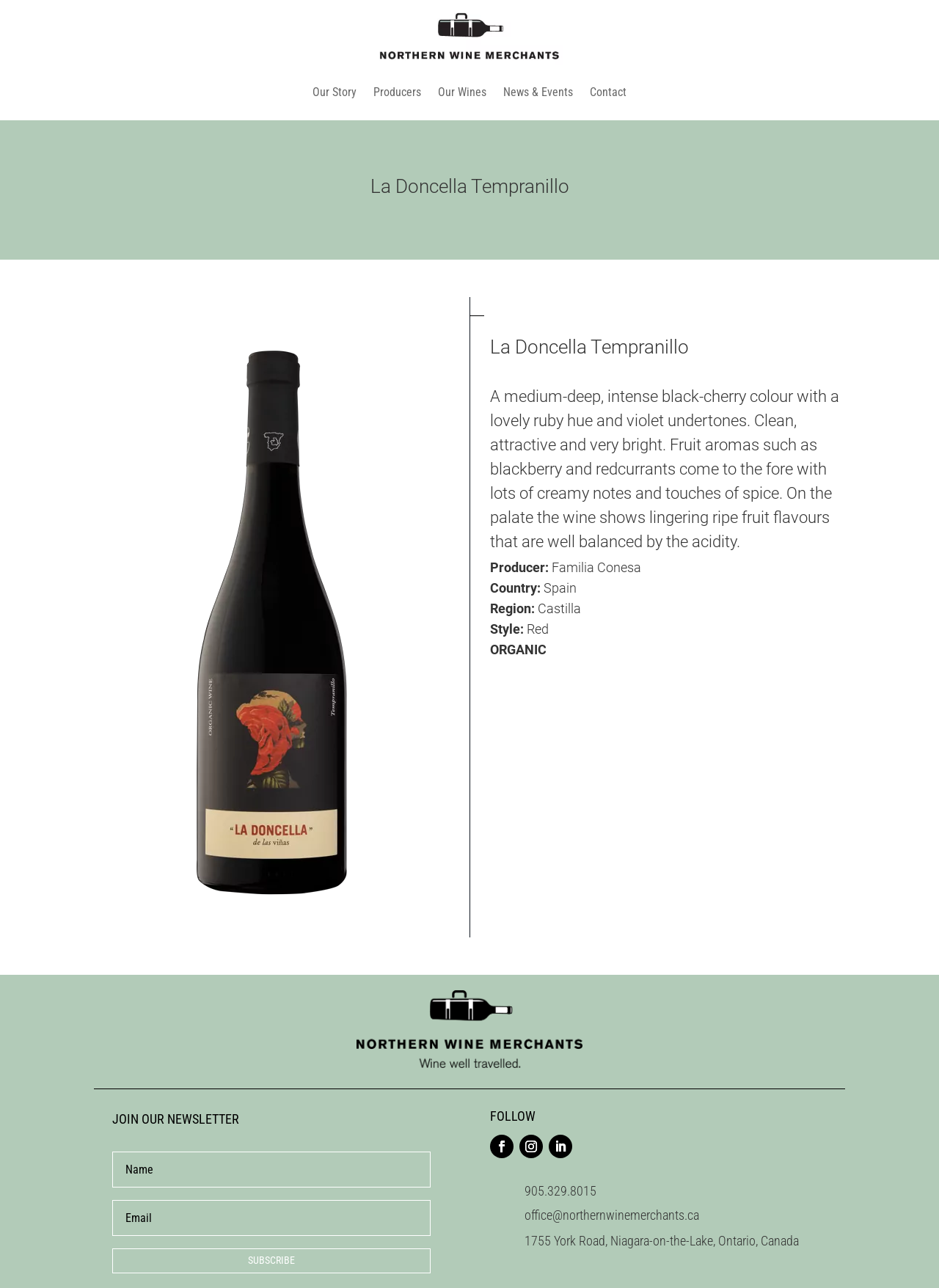Please identify the bounding box coordinates of the element I should click to complete this instruction: 'Click on the 'Our Story' link'. The coordinates should be given as four float numbers between 0 and 1, like this: [left, top, right, bottom].

[0.333, 0.05, 0.38, 0.093]